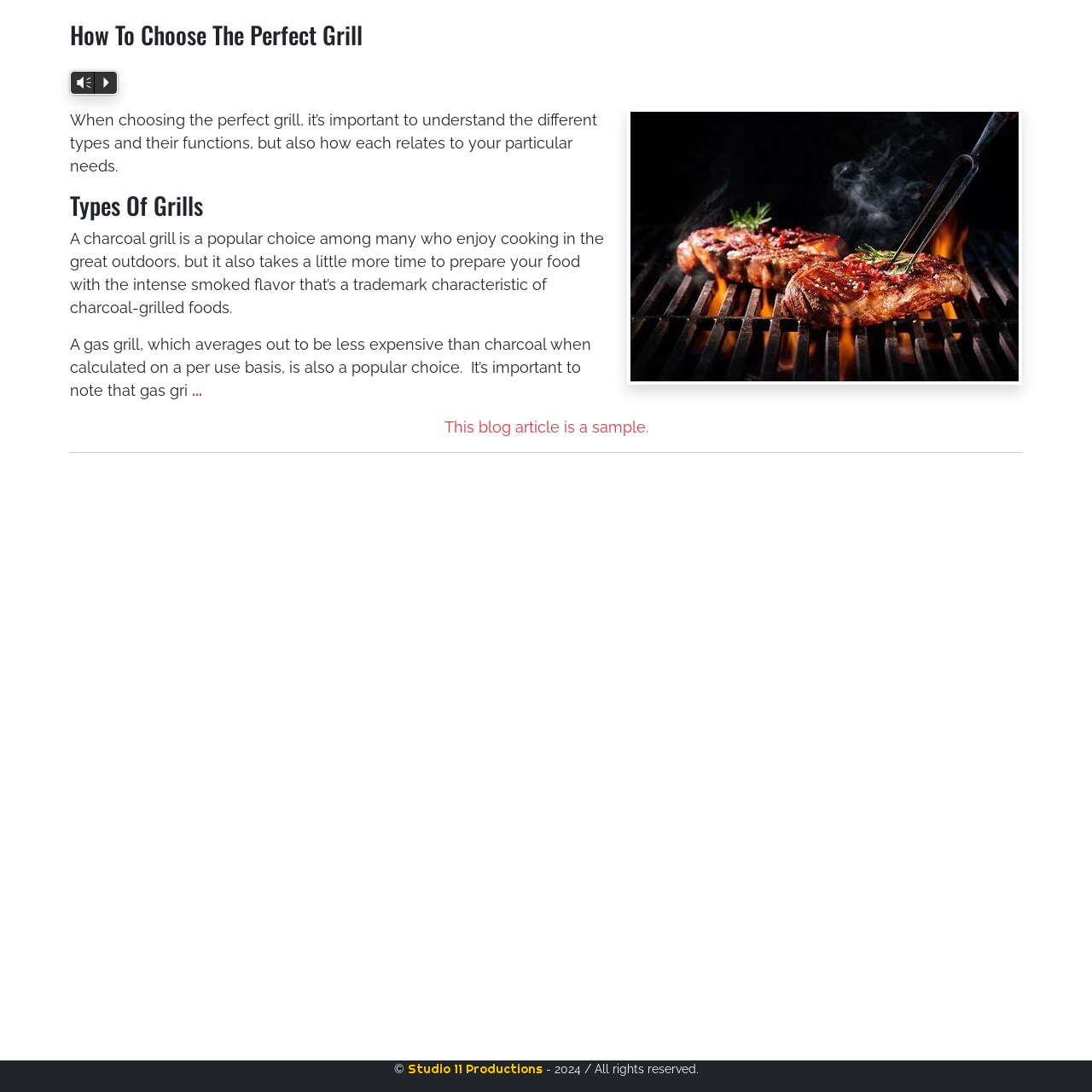Describe all the visual and textual components of the webpage comprehensively.

The webpage is about choosing the perfect grill, with a main heading "How To Choose The Perfect Grill" at the top left of the page. Below the main heading, there is a smaller text "Vm P" on the left side. On the right side, there is a large image related to grilling, taking up most of the top section of the page.

Below the image, there is a paragraph of text that explains the importance of understanding different types of grills and their functions in relation to individual needs. Following this paragraph, there is a subheading "Types Of Grills" on the left side of the page.

Under the subheading, there are two paragraphs of text that describe charcoal grills and gas grills, respectively. The text explains the characteristics and benefits of each type of grill. There is also an ellipsis (...) on the left side, which may indicate a continuation or a break in the text.

Further down the page, there is a sentence that states "This blog article is a sample." This text is positioned roughly in the middle of the page.

At the bottom of the page, there is a horizontal separator line that divides the content from the footer section. In the footer, there is a copyright symbol and the year 2024, along with a link to "Studio 11 Productions" and a statement that all rights are reserved.